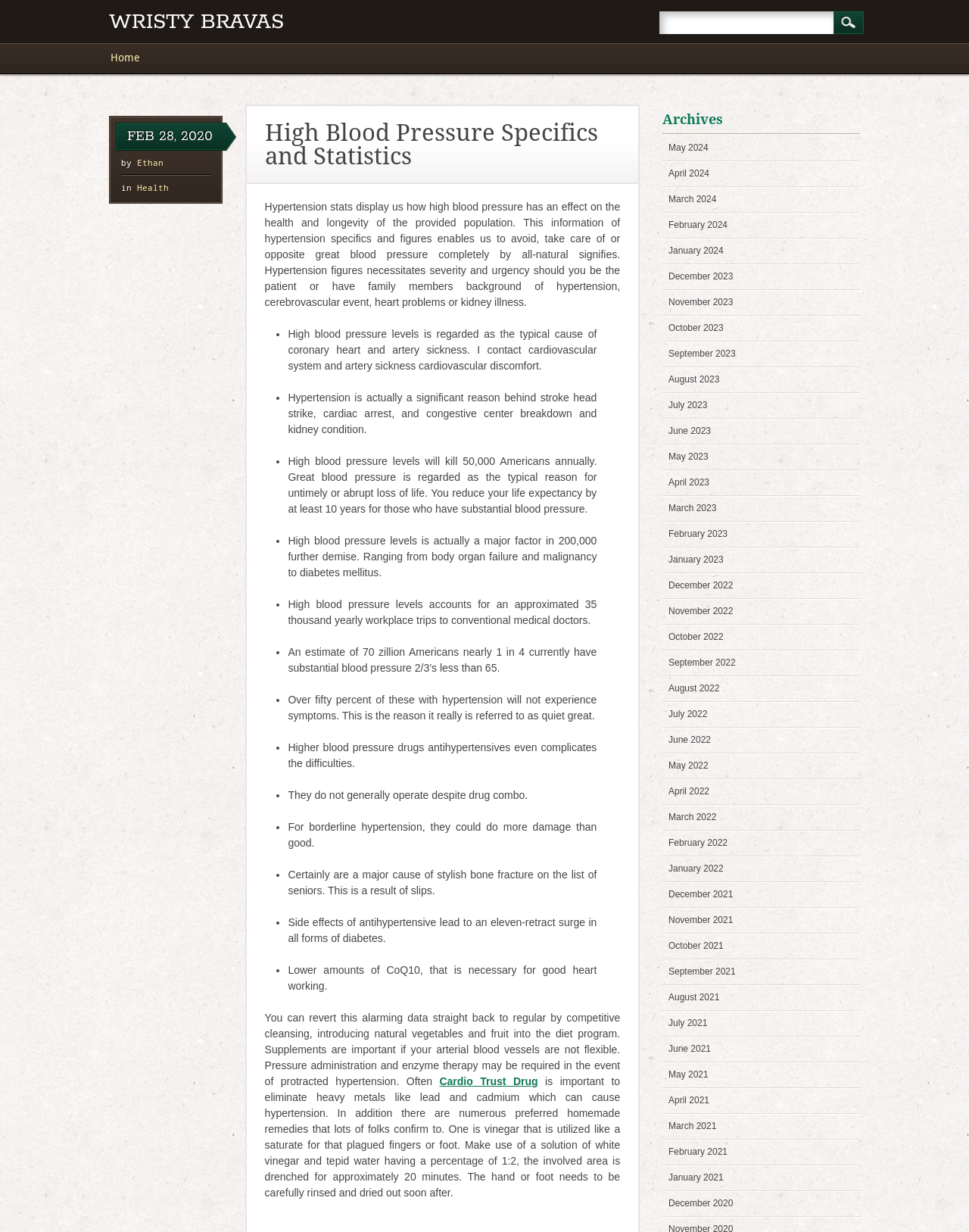Provide the bounding box coordinates of the section that needs to be clicked to accomplish the following instruction: "Read about High Blood Pressure Specifics and Statistics."

[0.273, 0.098, 0.64, 0.136]